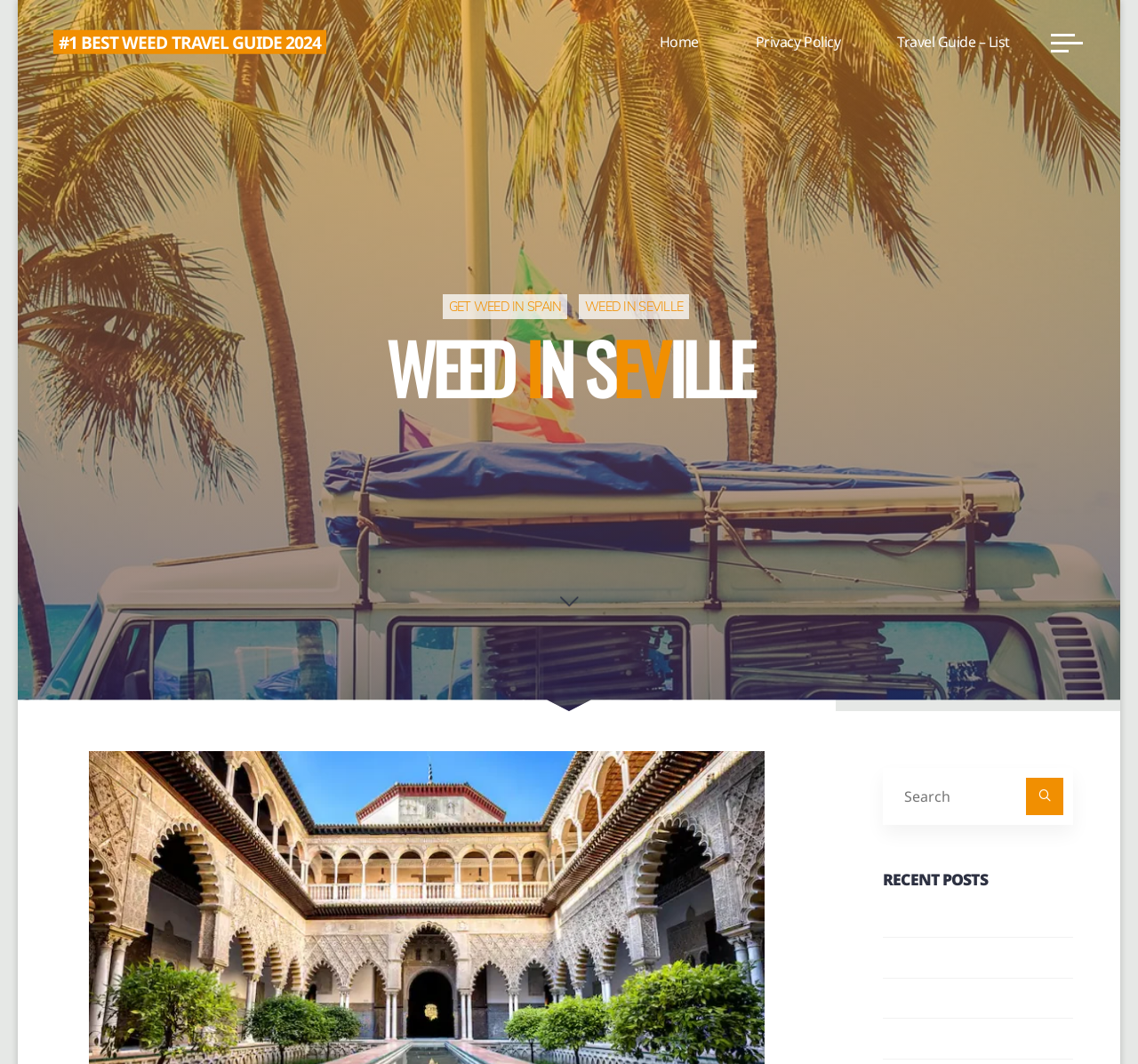Locate the bounding box coordinates of the area that needs to be clicked to fulfill the following instruction: "Read more about weed in Seville". The coordinates should be in the format of four float numbers between 0 and 1, namely [left, top, right, bottom].

[0.491, 0.552, 0.509, 0.58]